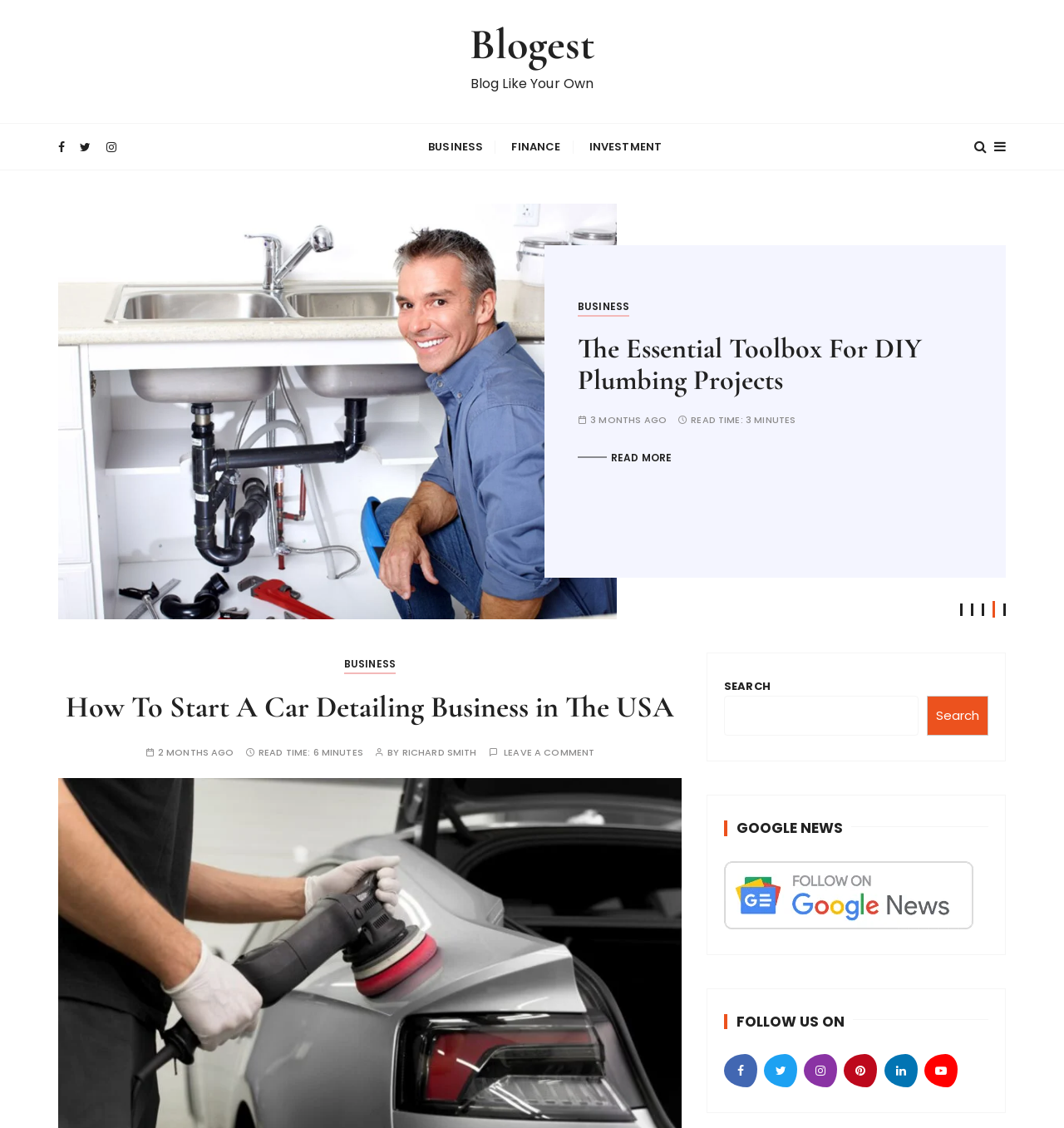Predict the bounding box for the UI component with the following description: "Share on Vk".

None